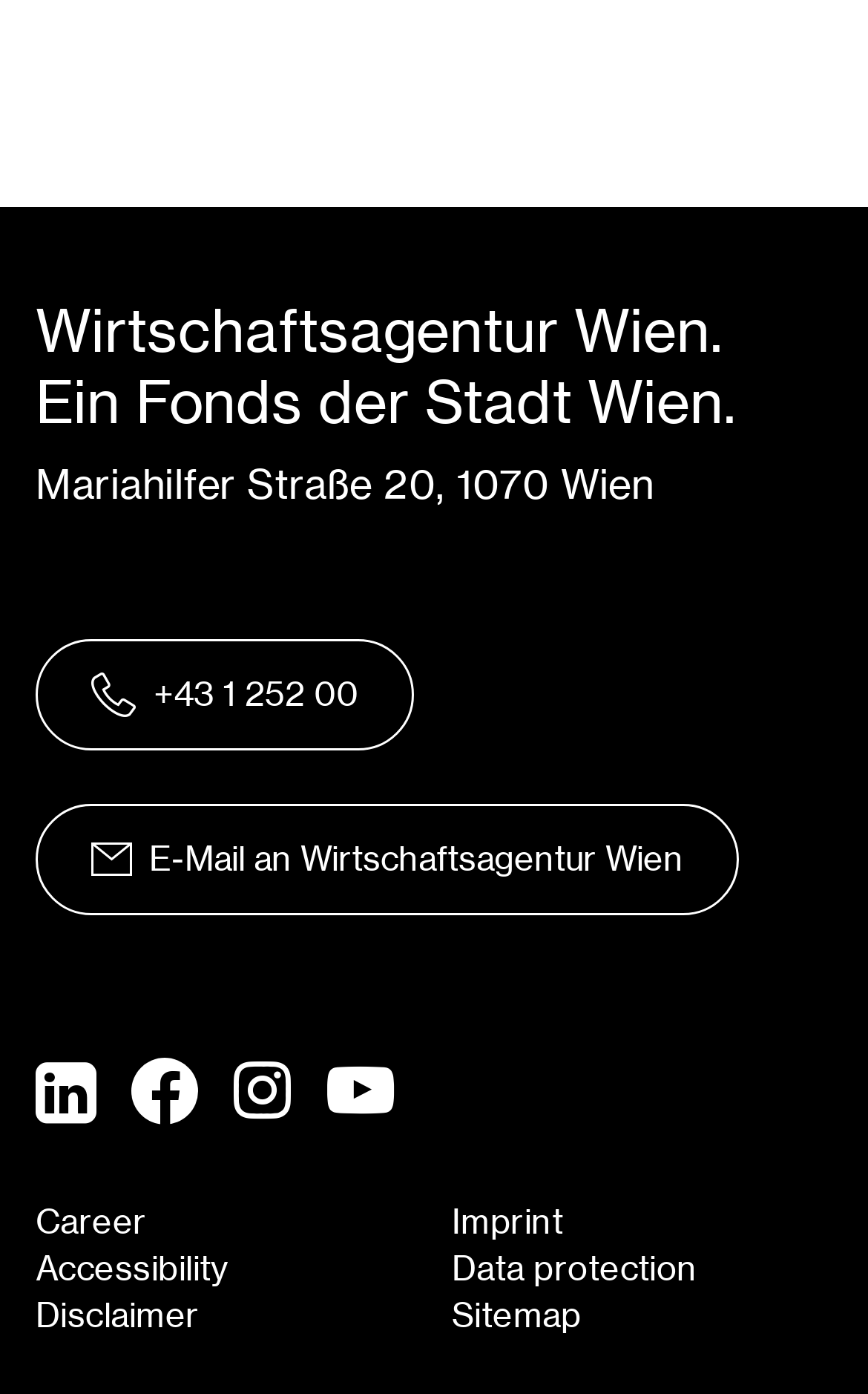Provide the bounding box coordinates of the HTML element this sentence describes: "Data protection". The bounding box coordinates consist of four float numbers between 0 and 1, i.e., [left, top, right, bottom].

[0.521, 0.895, 0.803, 0.928]